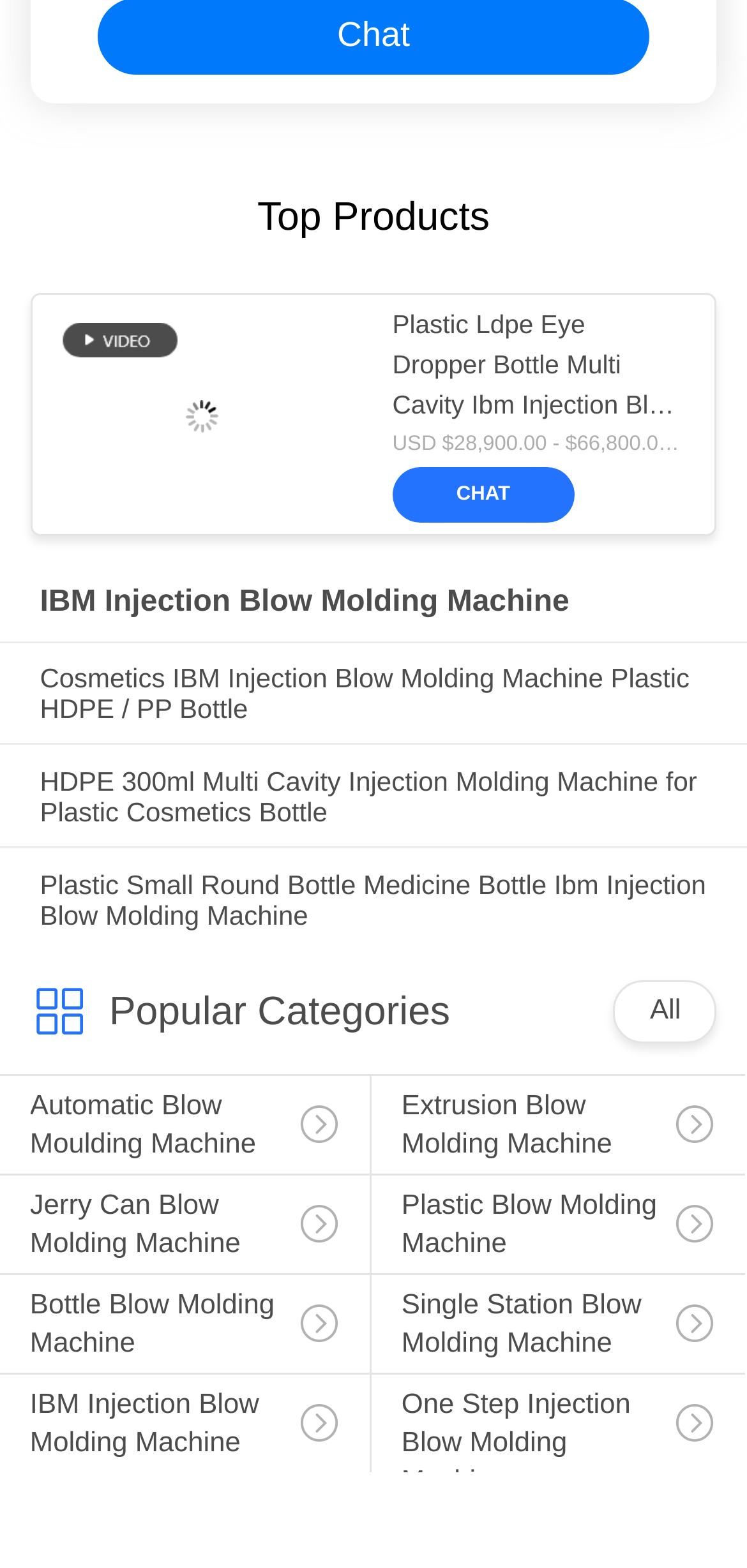Identify the bounding box coordinates of the element that should be clicked to fulfill this task: "Browse the 'Automatic Blow Moulding Machine' category". The coordinates should be provided as four float numbers between 0 and 1, i.e., [left, top, right, bottom].

[0.0, 0.686, 0.495, 0.777]